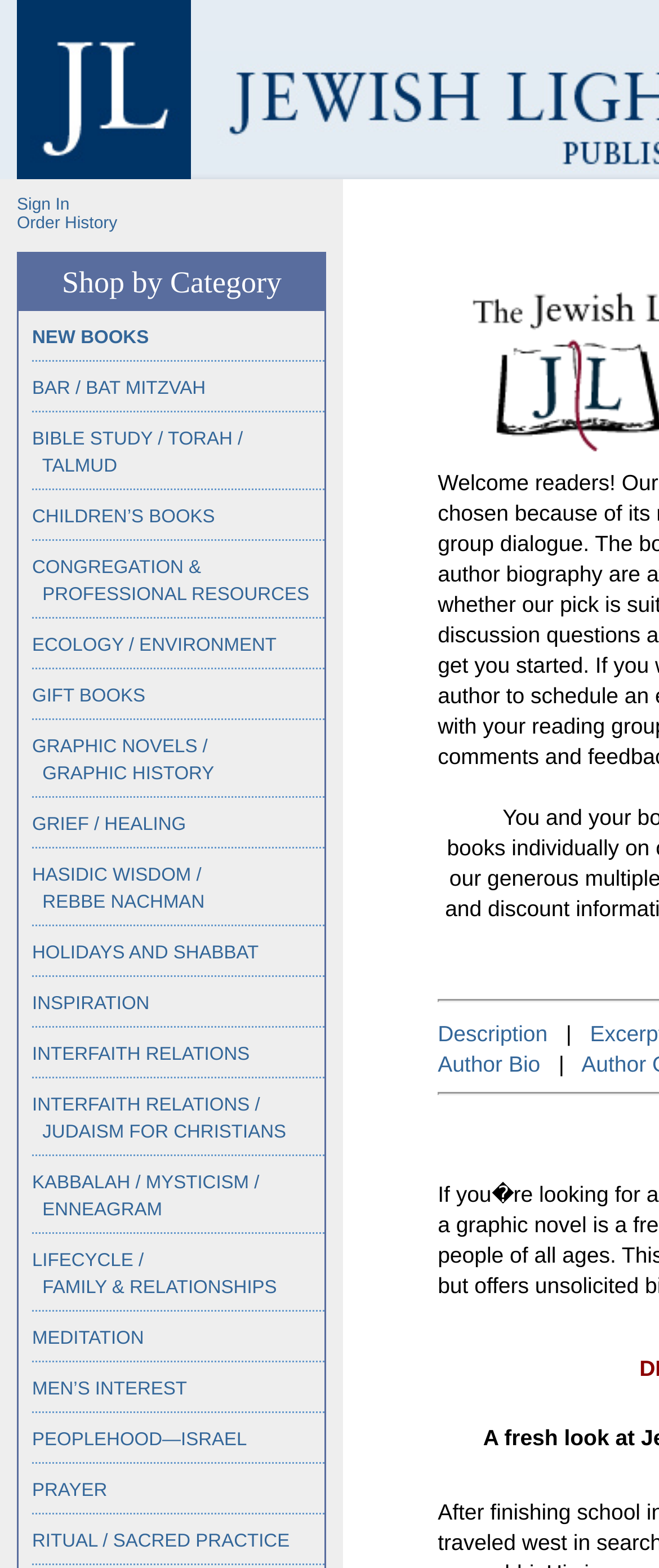Given the element description "Grief / Healing", identify the bounding box of the corresponding UI element.

[0.049, 0.52, 0.282, 0.533]